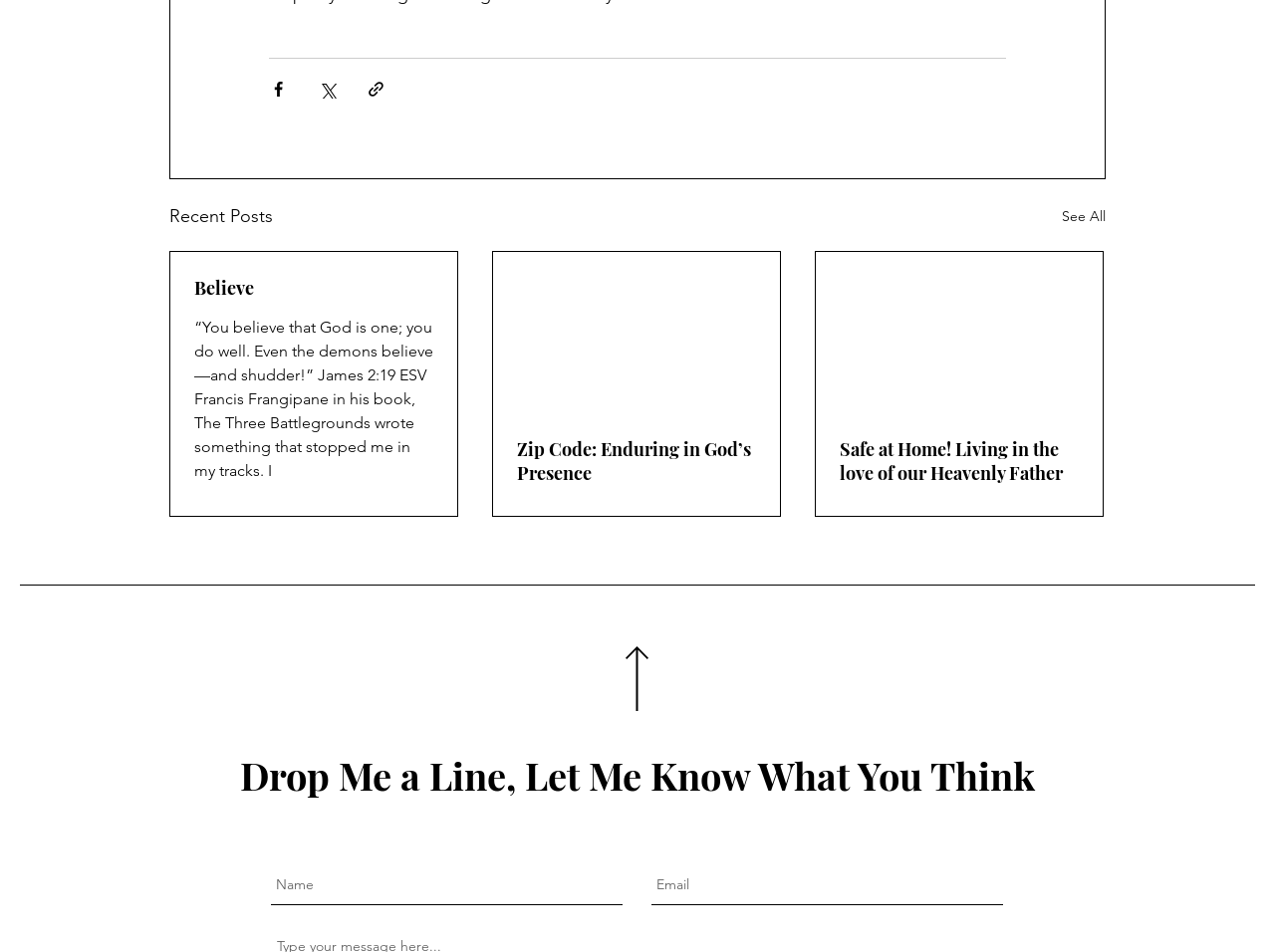Please find and report the bounding box coordinates of the element to click in order to perform the following action: "Learn more about female hair restoration". The coordinates should be expressed as four float numbers between 0 and 1, in the format [left, top, right, bottom].

None